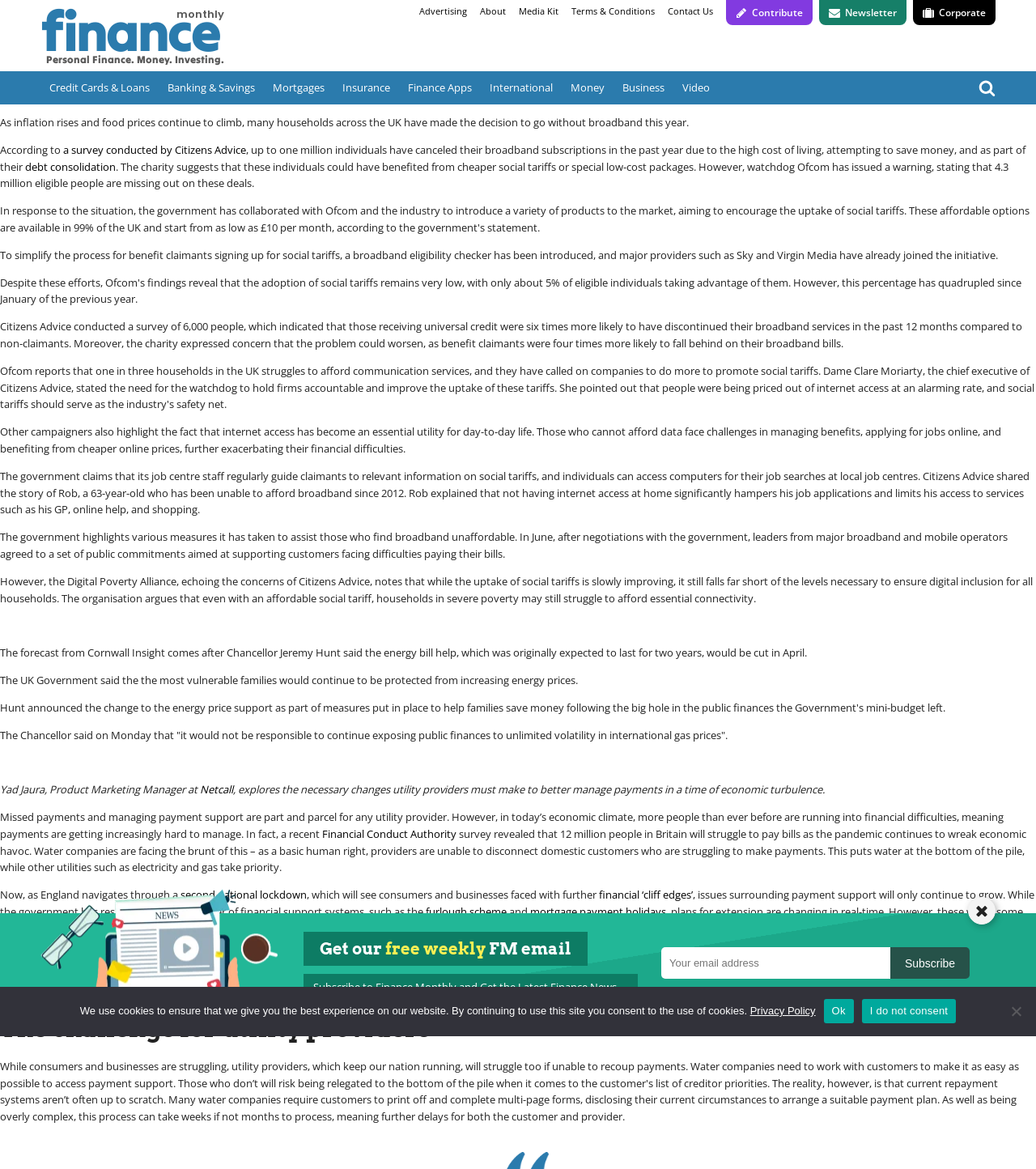Please identify the bounding box coordinates of the clickable region that I should interact with to perform the following instruction: "Subscribe to the newsletter". The coordinates should be expressed as four float numbers between 0 and 1, i.e., [left, top, right, bottom].

[0.791, 0.0, 0.875, 0.022]